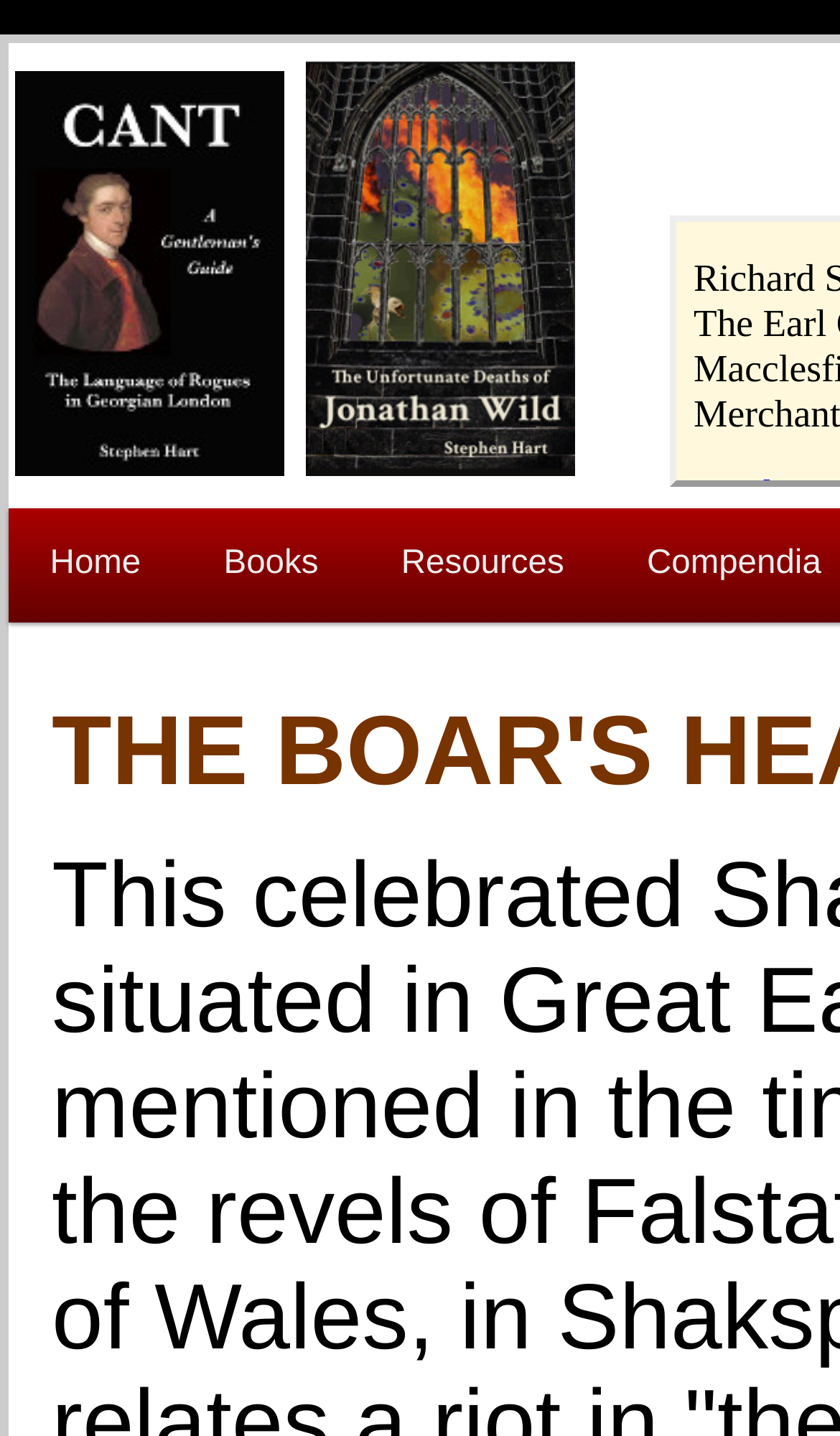Locate the primary heading on the webpage and return its text.

Website of Pascal Bonenfant